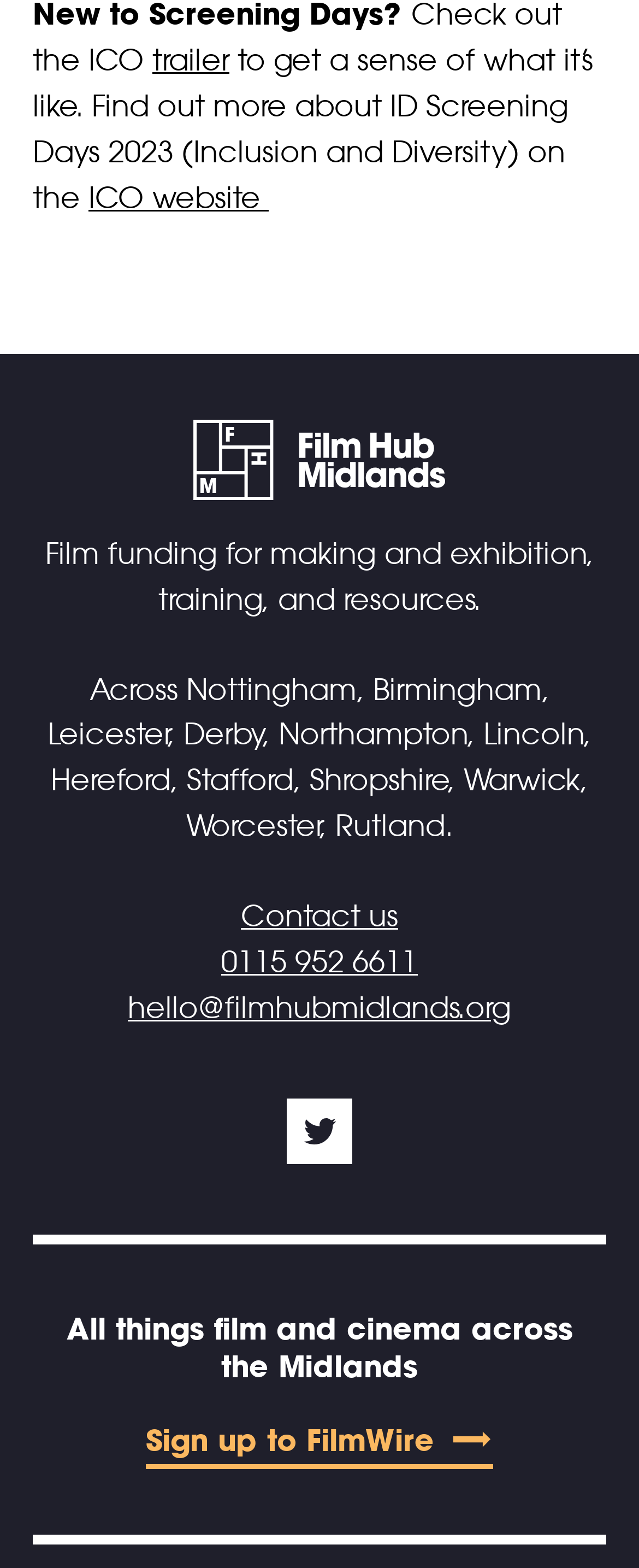Based on the image, provide a detailed response to the question:
What is the scope of the film hub?

The scope of the film hub can be inferred from the static text element with a bounding box of [0.074, 0.428, 0.926, 0.539], which lists various cities and counties in the Midlands region.